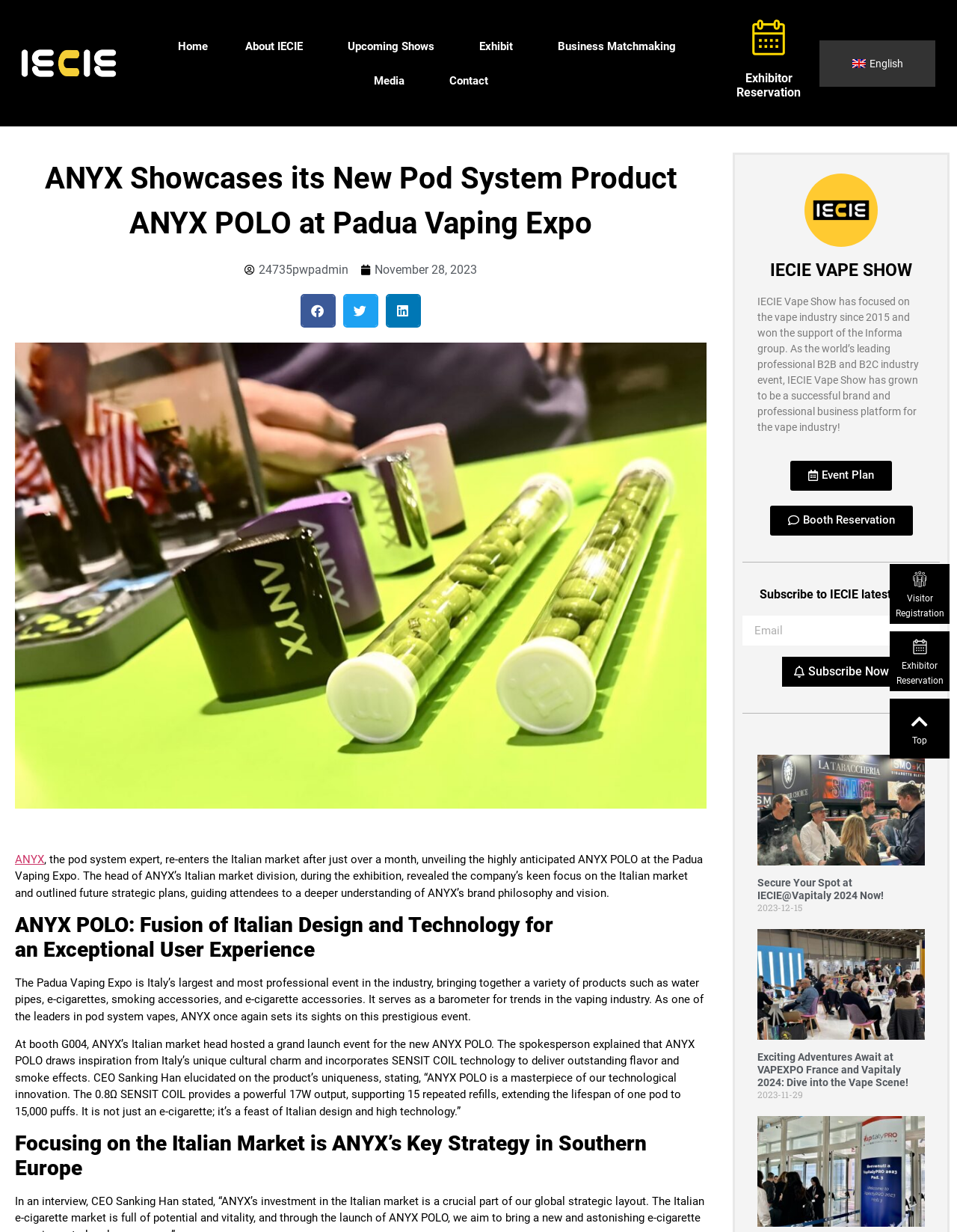Determine the bounding box coordinates of the area to click in order to meet this instruction: "Click on the 'Visitor Registration' link".

[0.93, 0.458, 0.992, 0.506]